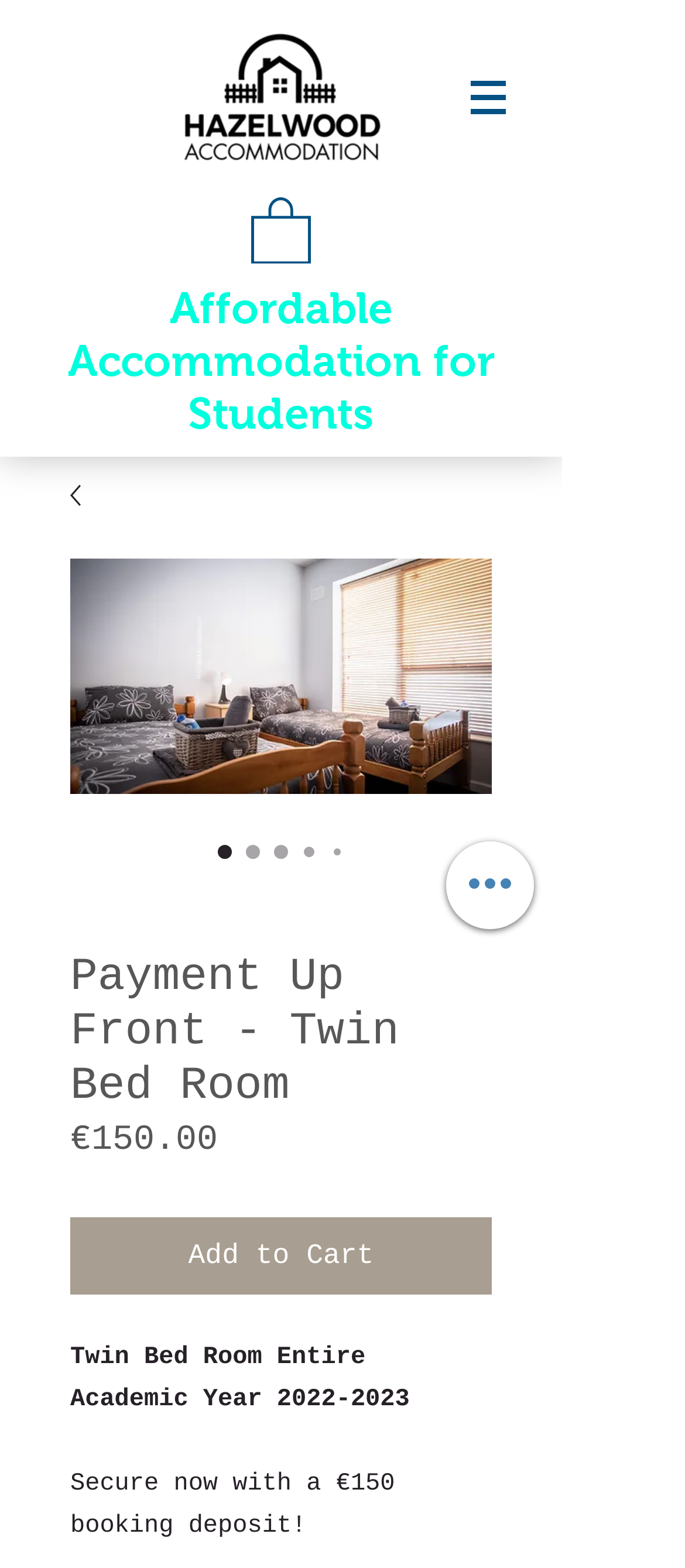Extract the bounding box coordinates of the UI element described: "aria-label="Quick actions"". Provide the coordinates in the format [left, top, right, bottom] with values ranging from 0 to 1.

[0.651, 0.537, 0.779, 0.593]